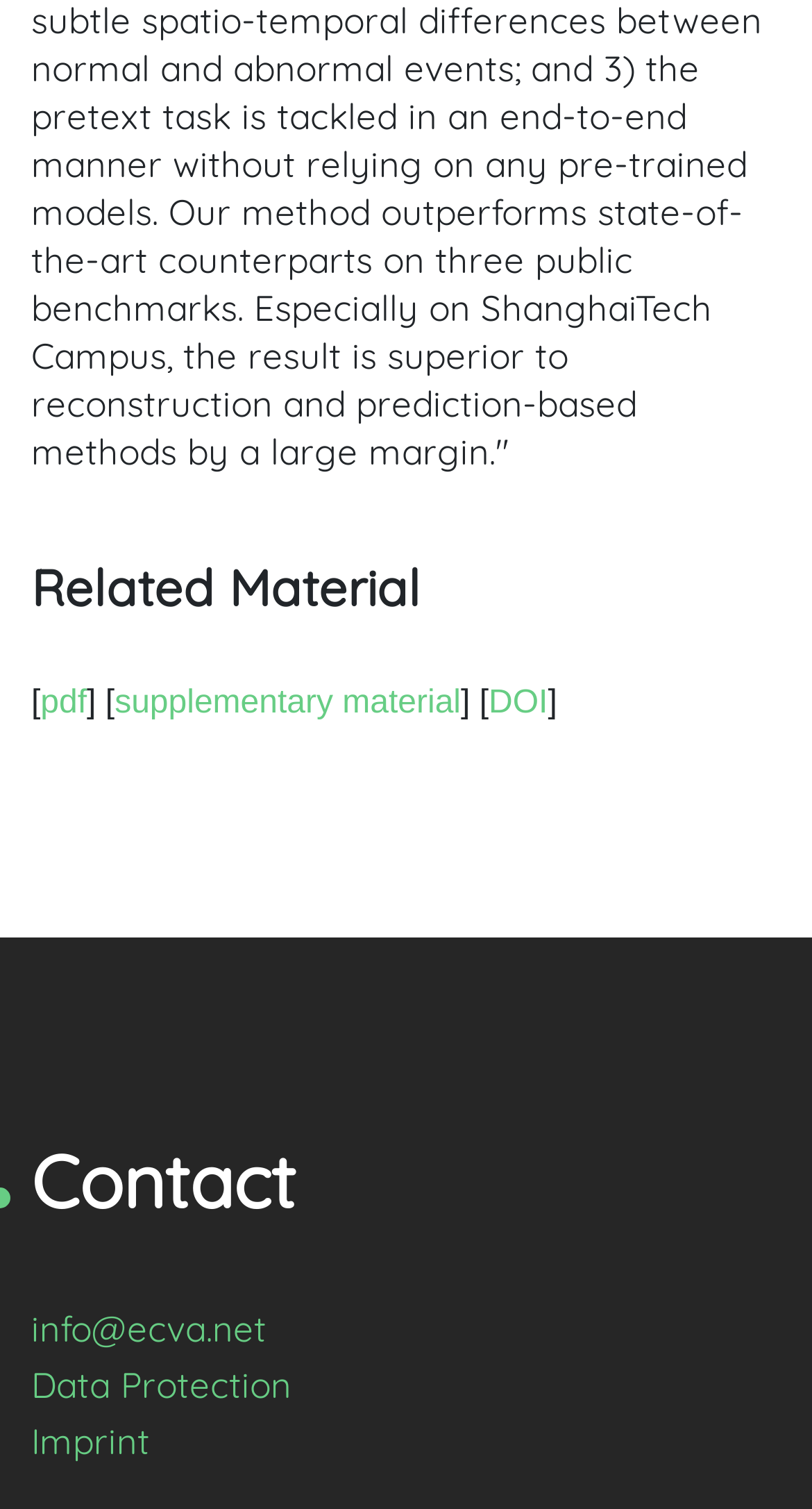Please provide a comprehensive answer to the question based on the screenshot: How many elements are under the 'Related Material' section?

Under the 'Related Material' section, there are three elements: the link 'pdf', the StaticText '] [' , and the link 'supplementary material'. These elements are located next to each other and are indicated by their respective texts.